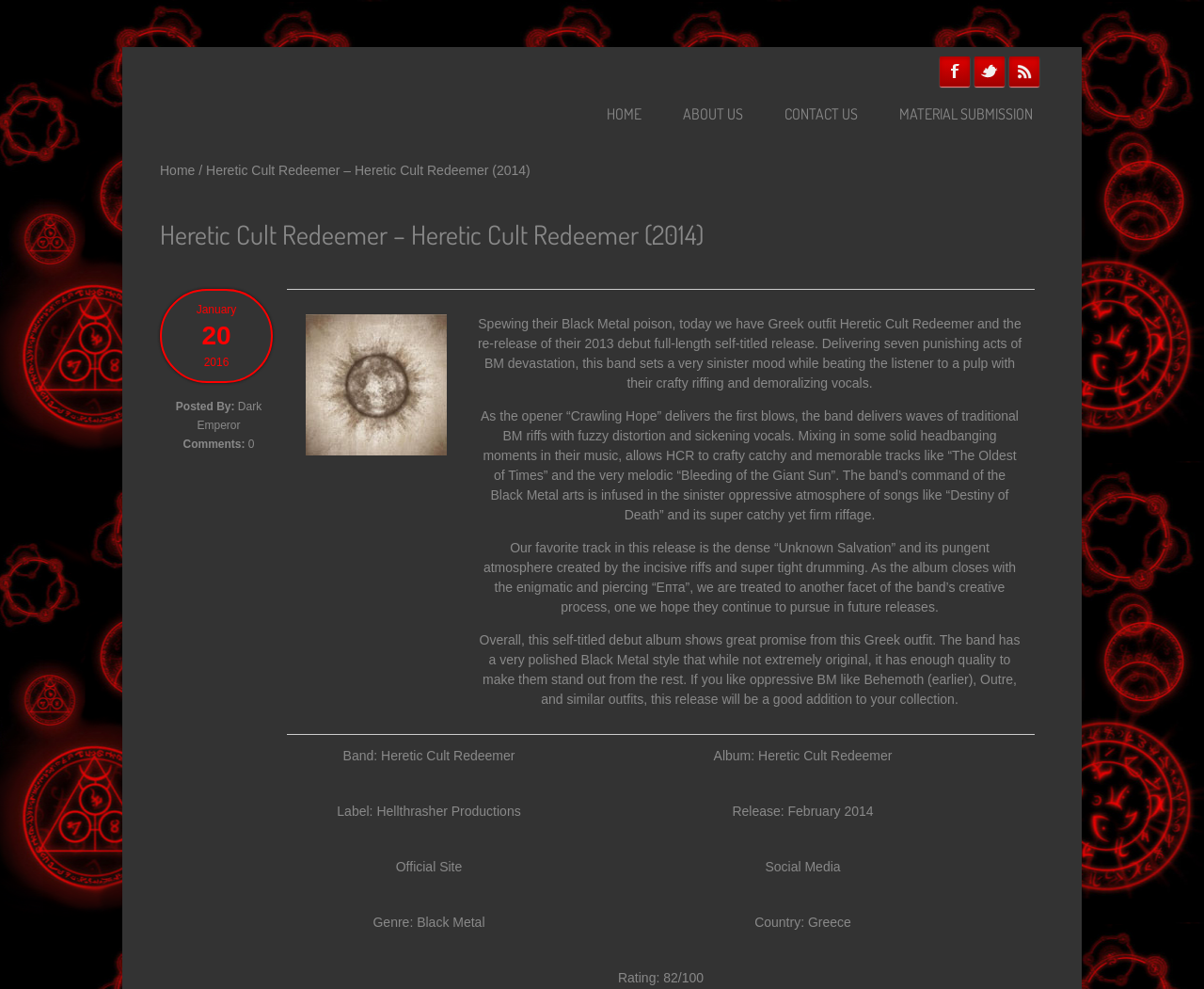Answer the question using only a single word or phrase: 
What is the genre of the album?

Black Metal